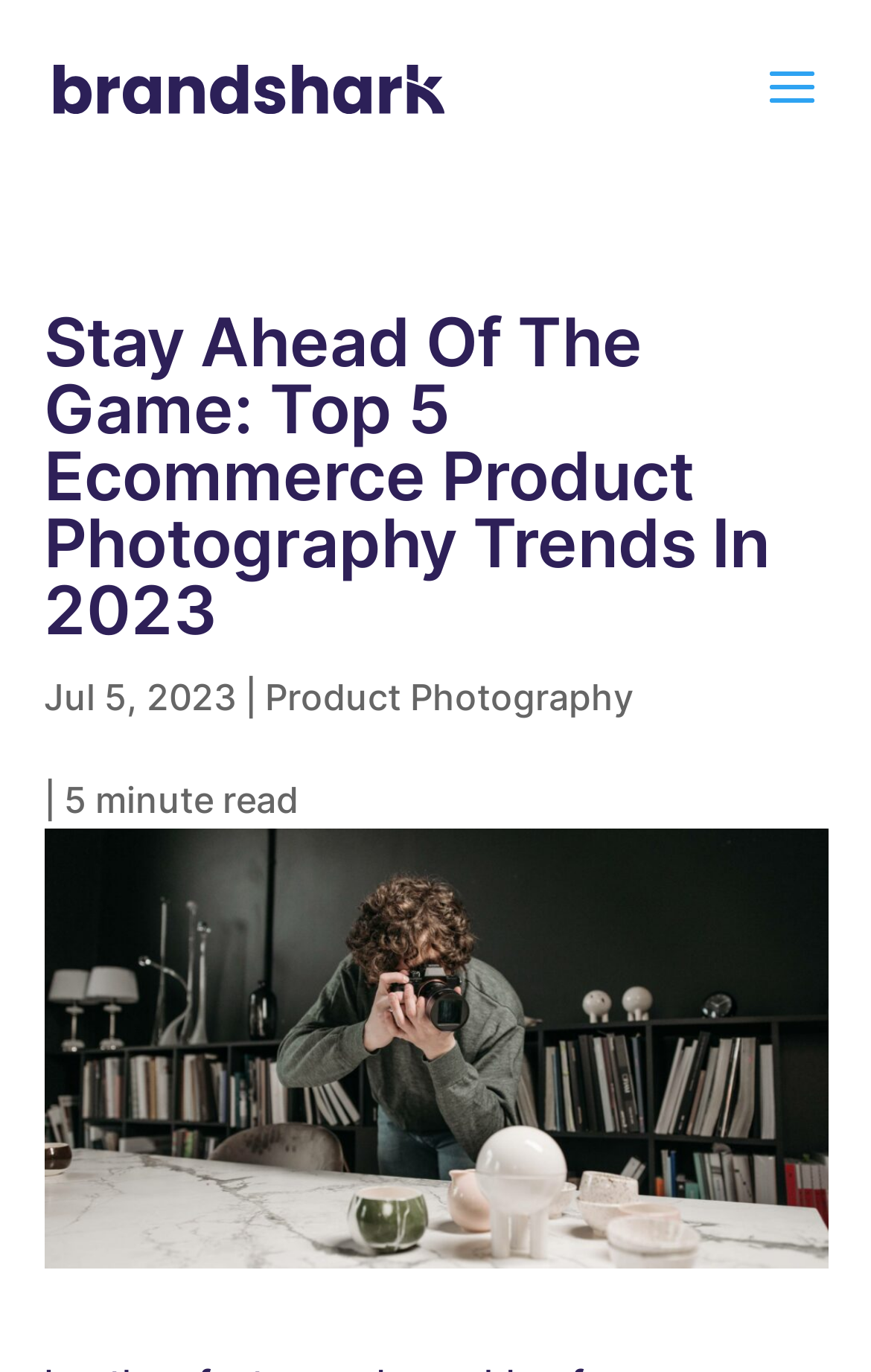Highlight the bounding box of the UI element that corresponds to this description: "alt="Brandshark"".

[0.06, 0.049, 0.51, 0.076]